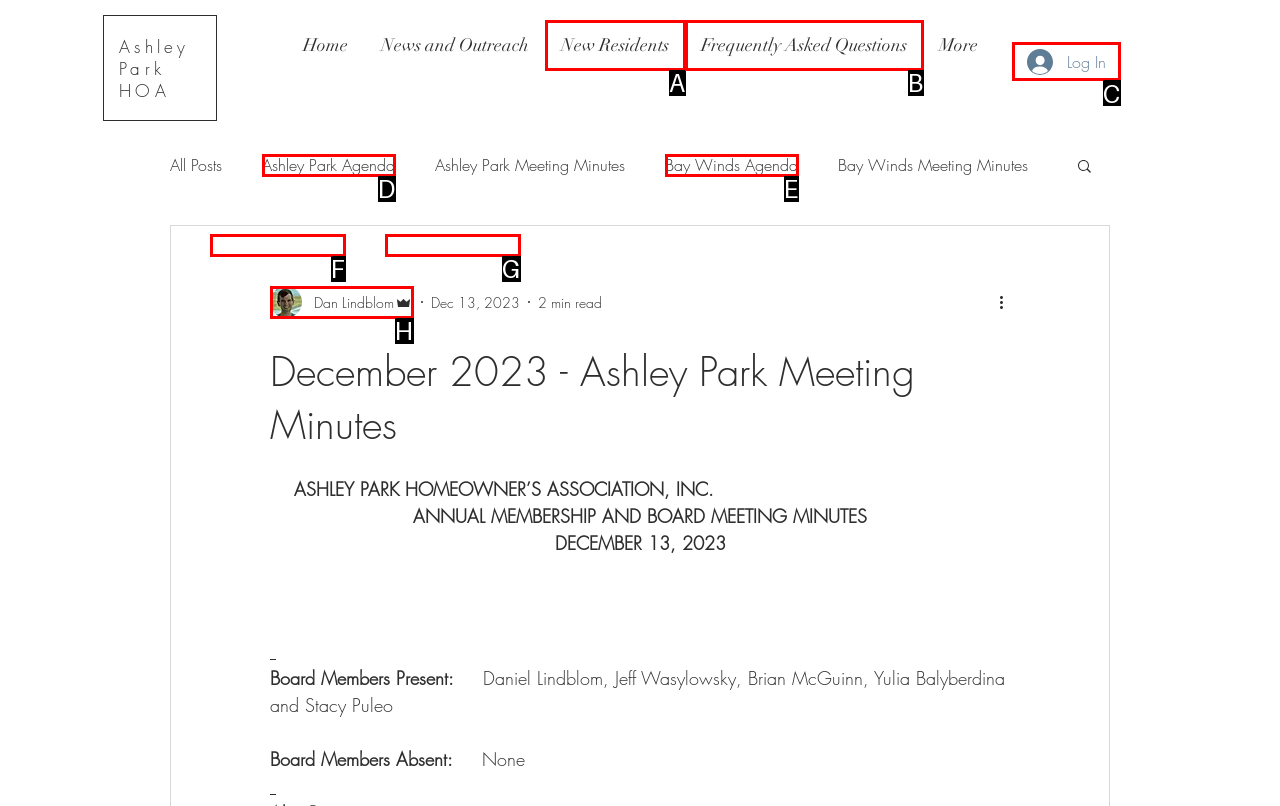Decide which HTML element to click to complete the task: Log in to the website Provide the letter of the appropriate option.

C